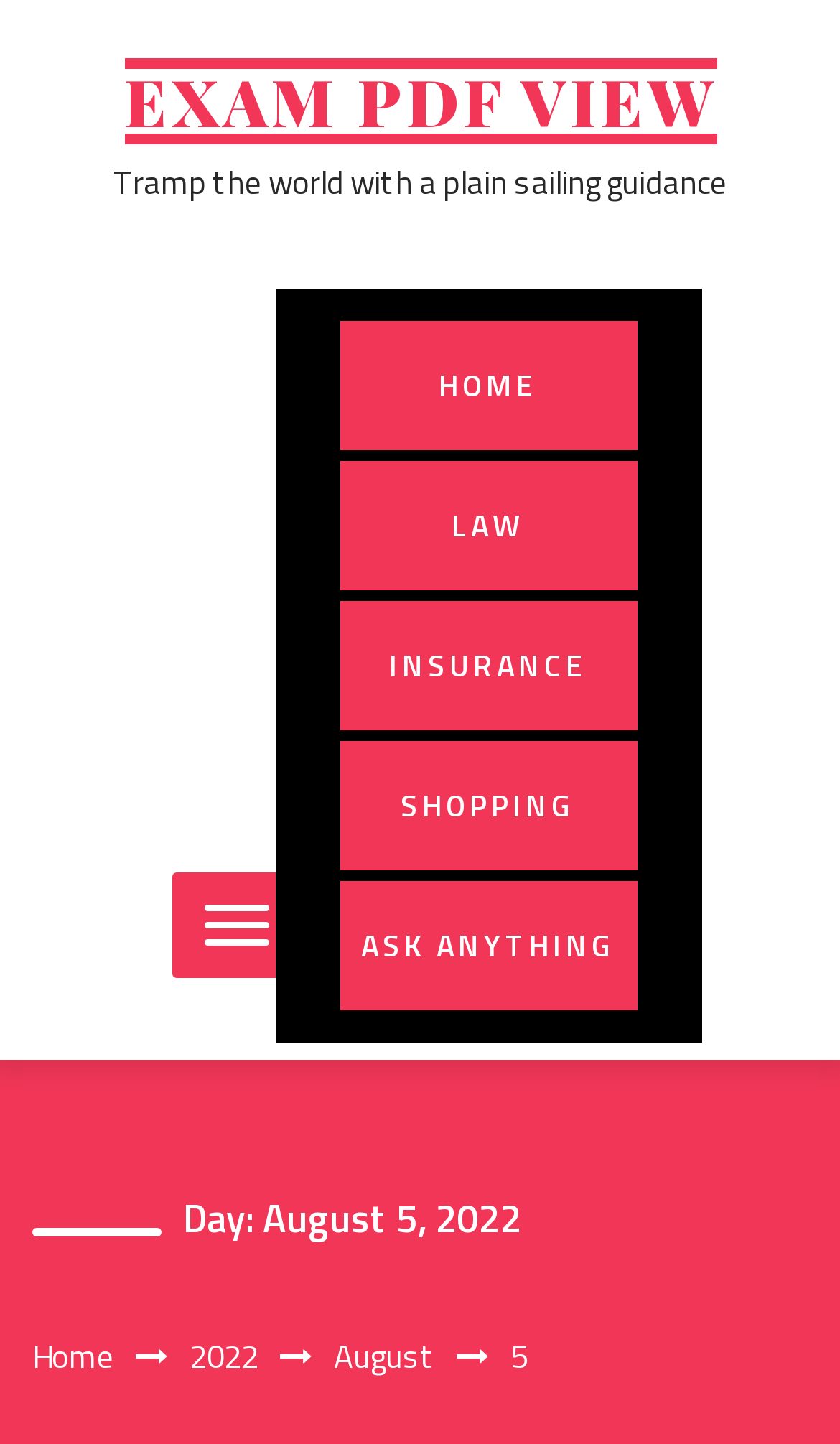How many navigation links are available at the top of the webpage?
Look at the image and construct a detailed response to the question.

I found two link elements 'EXAM PDF VIEW' and 'HOME' at the top of the webpage, which appear to be navigation links.